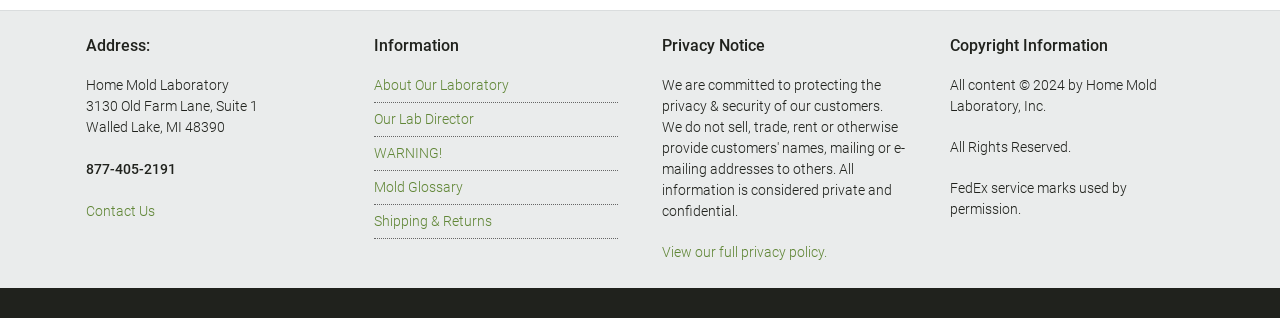Given the element description: "WARNING!", predict the bounding box coordinates of the UI element it refers to, using four float numbers between 0 and 1, i.e., [left, top, right, bottom].

[0.292, 0.457, 0.483, 0.517]